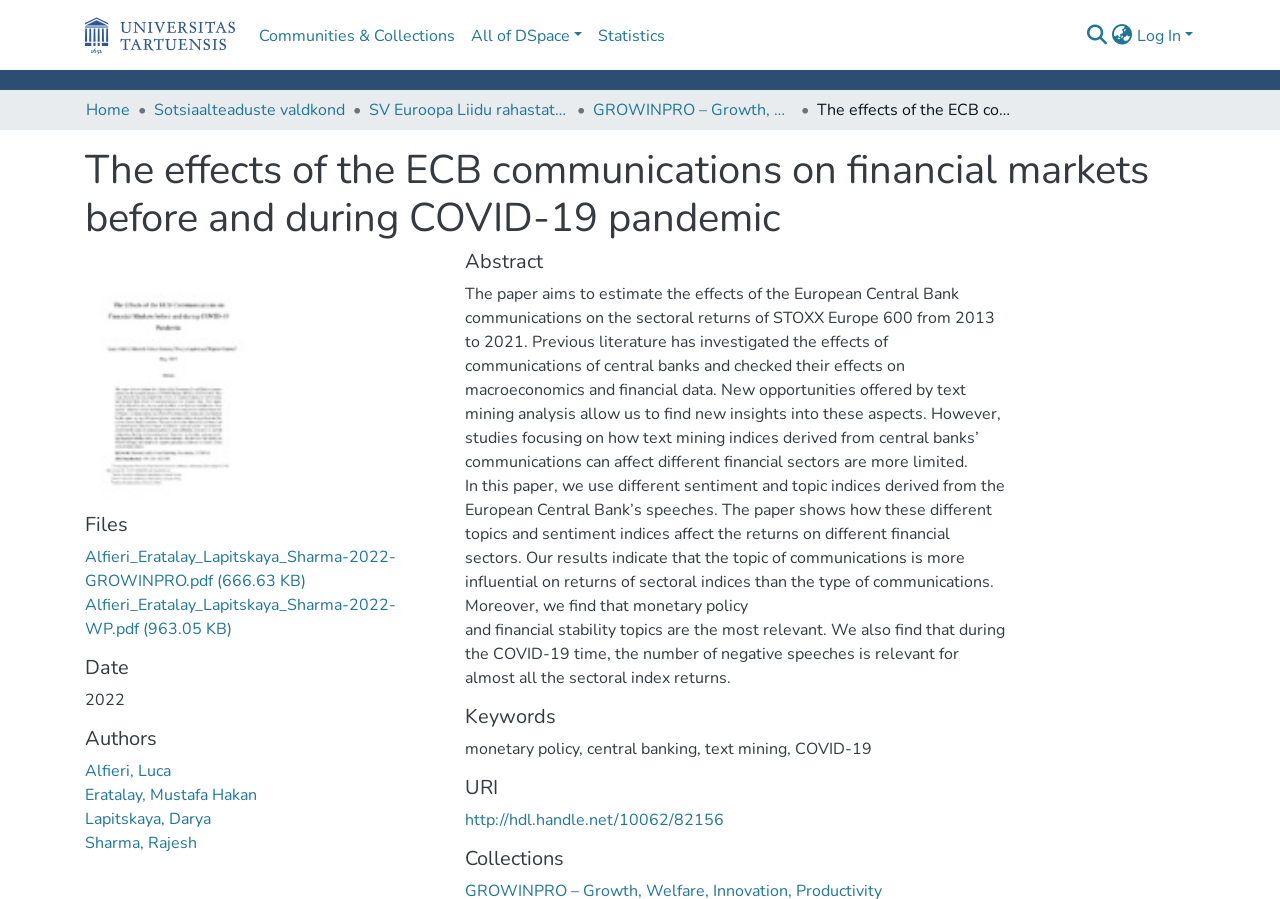Please identify the bounding box coordinates for the region that you need to click to follow this instruction: "View the authors of the paper".

[0.066, 0.845, 0.134, 0.87]